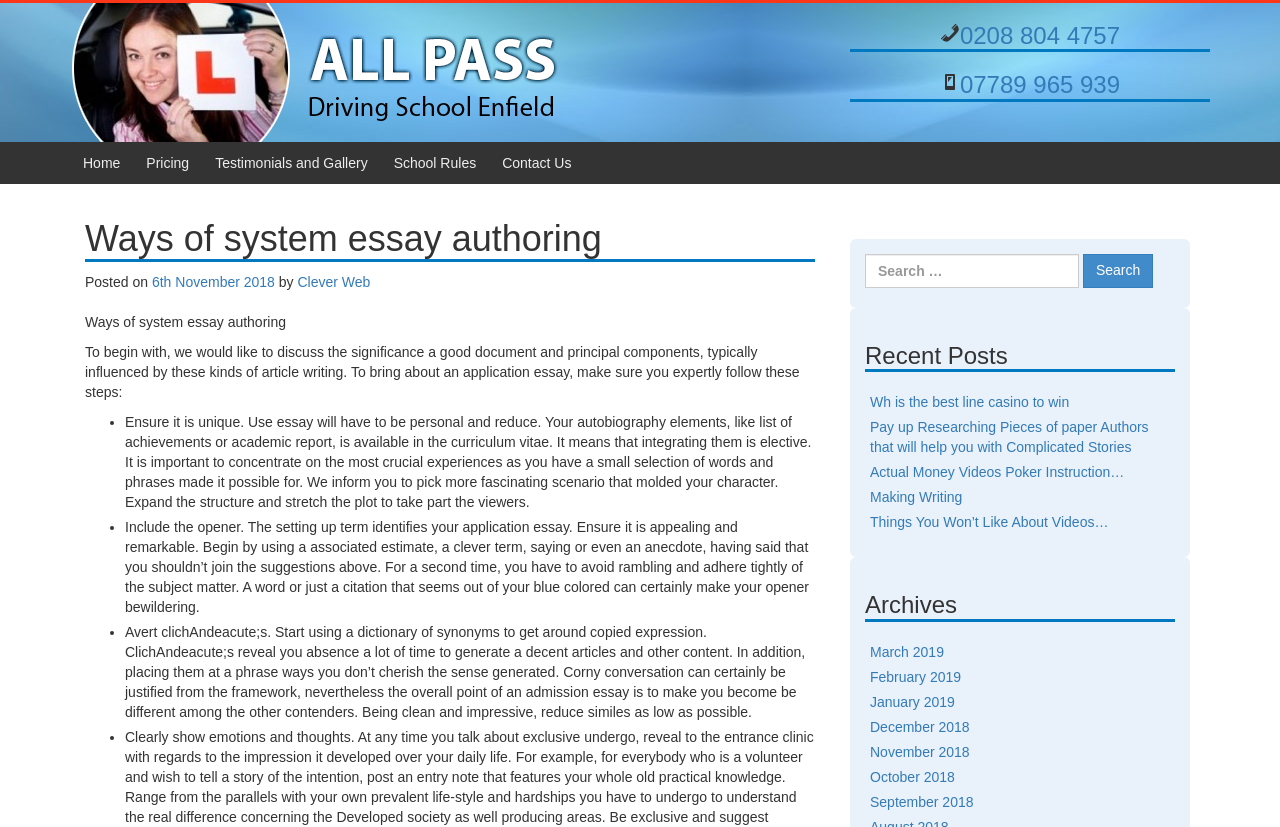Determine the bounding box coordinates of the clickable region to follow the instruction: "Search for something".

[0.676, 0.307, 0.918, 0.354]